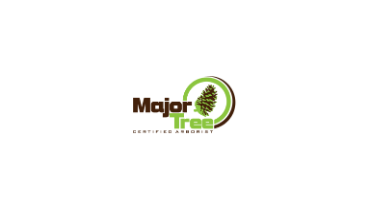What is the profession of the owner of Major Tree?
From the screenshot, provide a brief answer in one word or phrase.

Certified Arborist